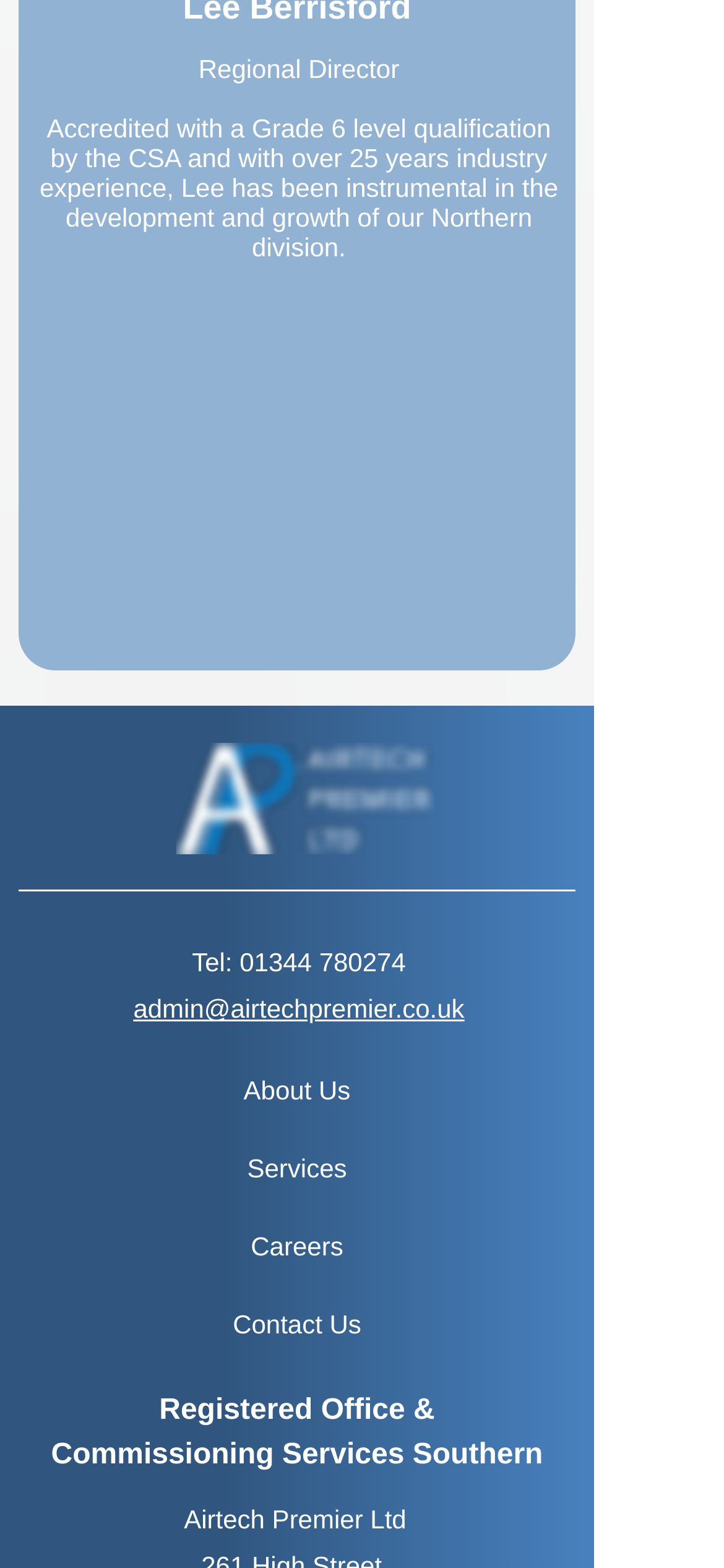Provide the bounding box coordinates for the UI element that is described by this text: "Careers". The coordinates should be in the form of four float numbers between 0 and 1: [left, top, right, bottom].

[0.256, 0.771, 0.564, 0.82]